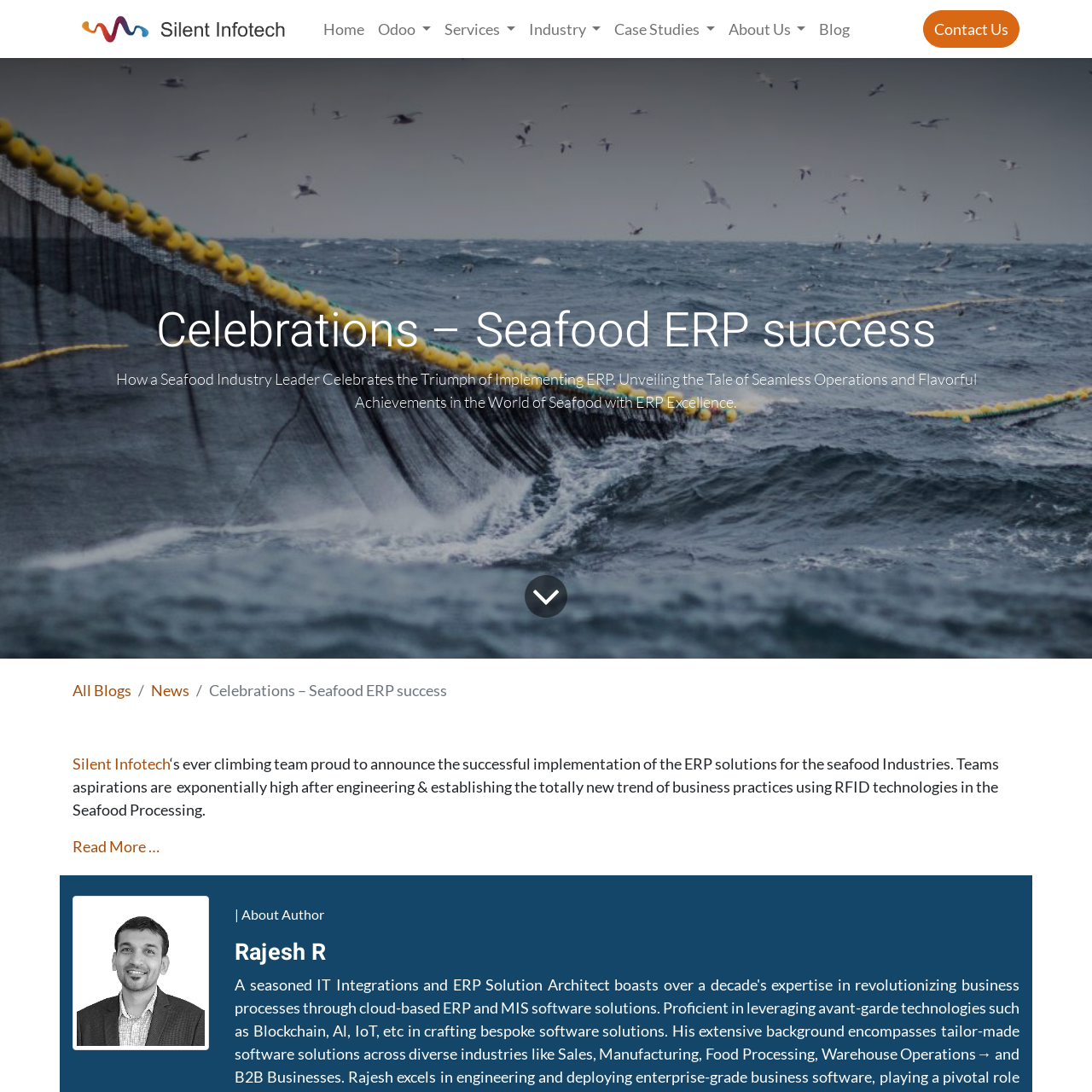What is the topic of the blog post?
Answer the question with a single word or phrase, referring to the image.

Seafood ERP success